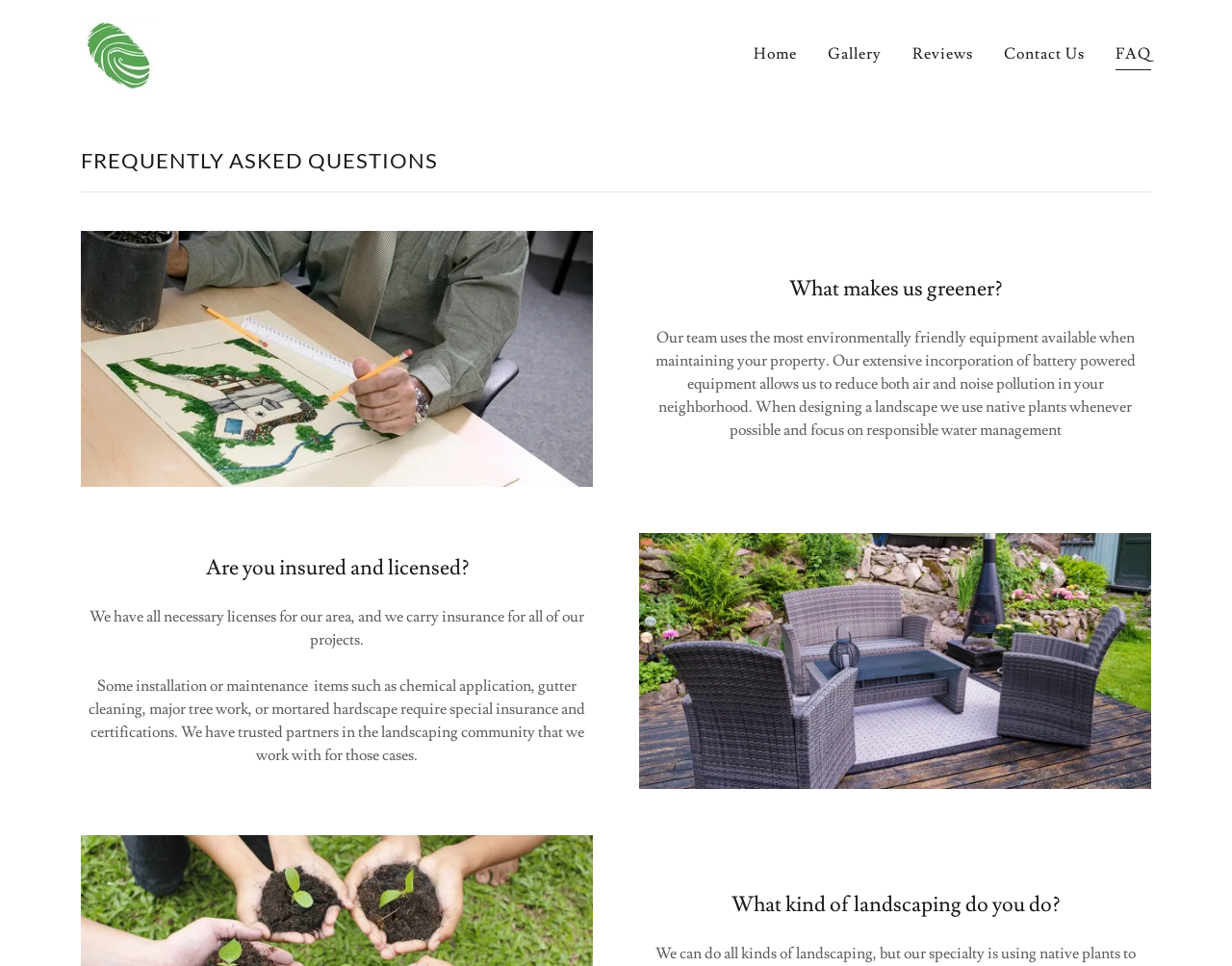What type of equipment does the company use?
Answer the question with just one word or phrase using the image.

Environmentally friendly equipment